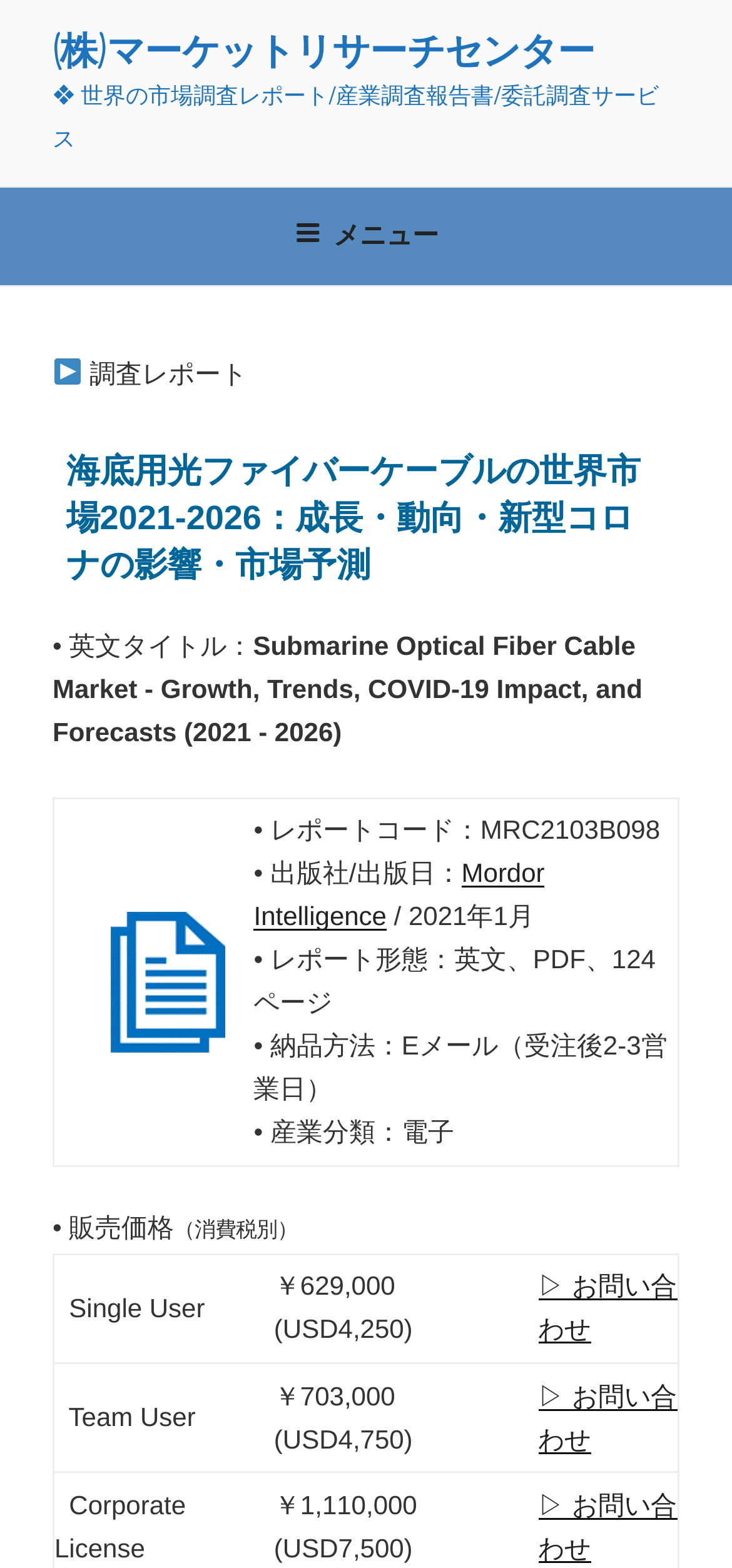For the given element description Mordor Intelligence, determine the bounding box coordinates of the UI element. The coordinates should follow the format (top-left x, top-left y, bottom-right x, bottom-right y) and be within the range of 0 to 1.

[0.347, 0.547, 0.744, 0.594]